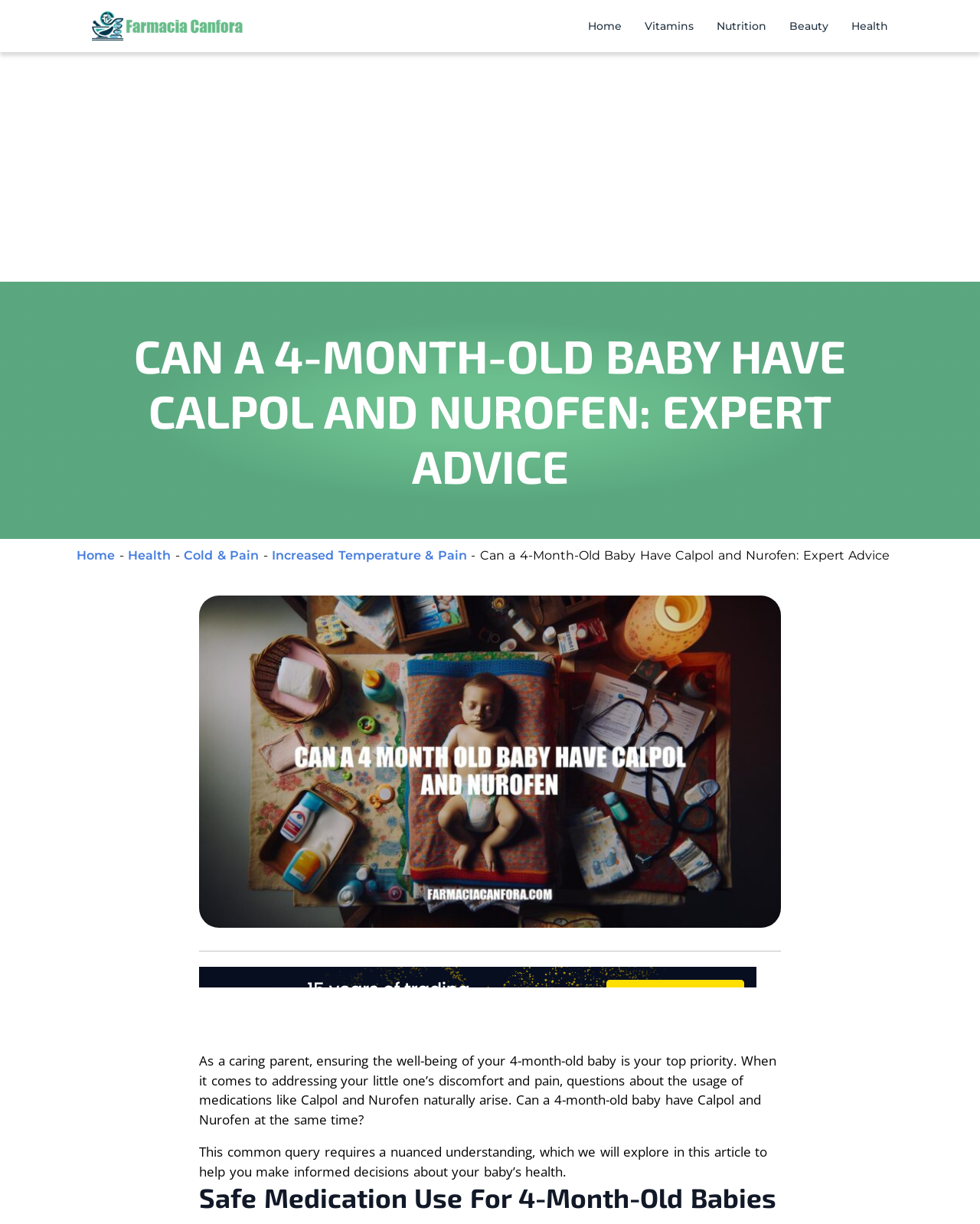Please give a concise answer to this question using a single word or phrase: 
What is the relationship between the links 'Home', 'Vitamins', 'Nutrition', 'Beauty', and 'Health'?

Navigation links